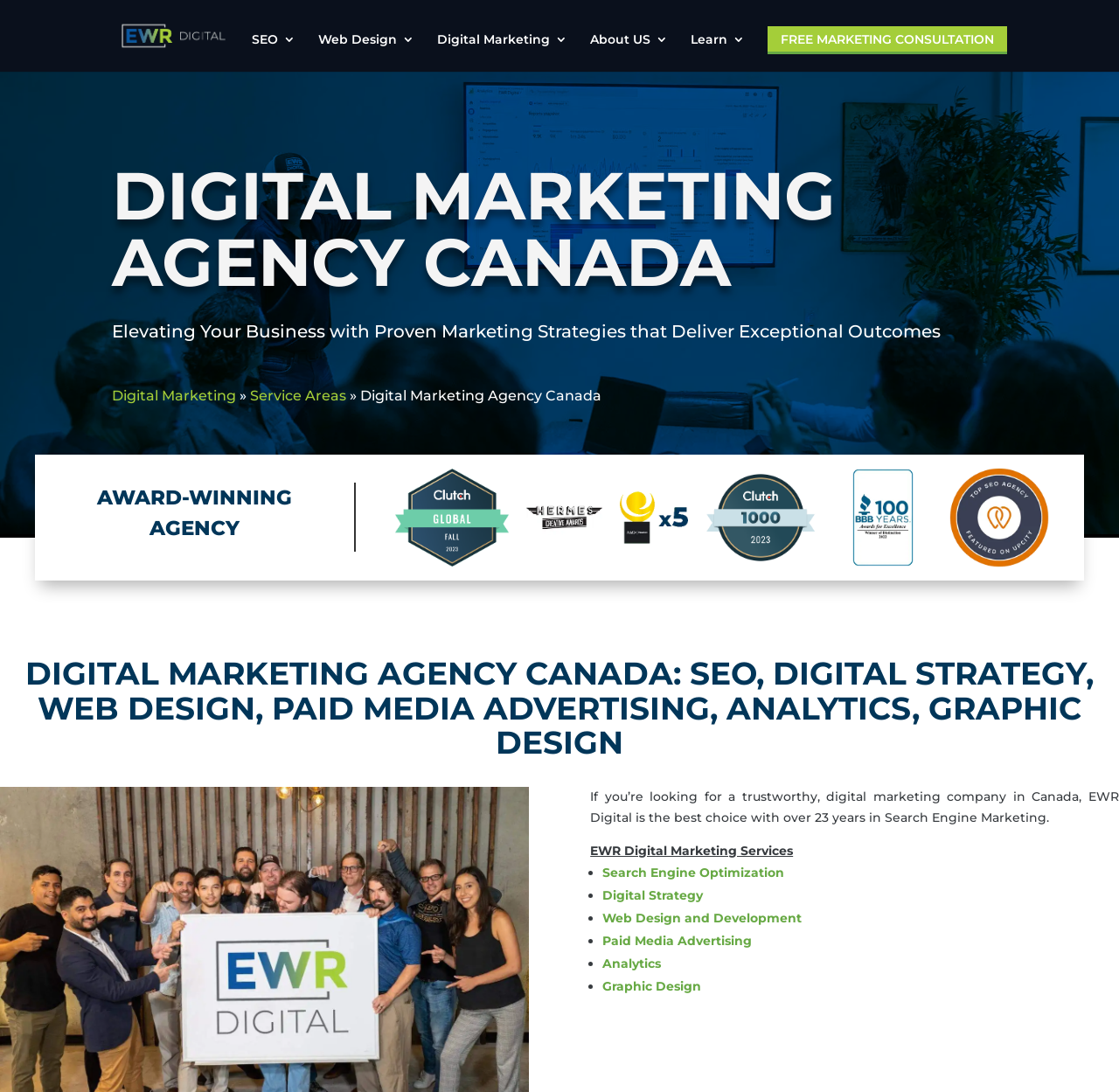What services does the agency offer?
We need a detailed and meticulous answer to the question.

I found the answer by scrolling down to the section with the heading 'EWR Digital Marketing Services', where a list of services is provided, including Search Engine Optimization, Digital Strategy, Web Design and Development, Paid Media Advertising, Analytics, and Graphic Design.